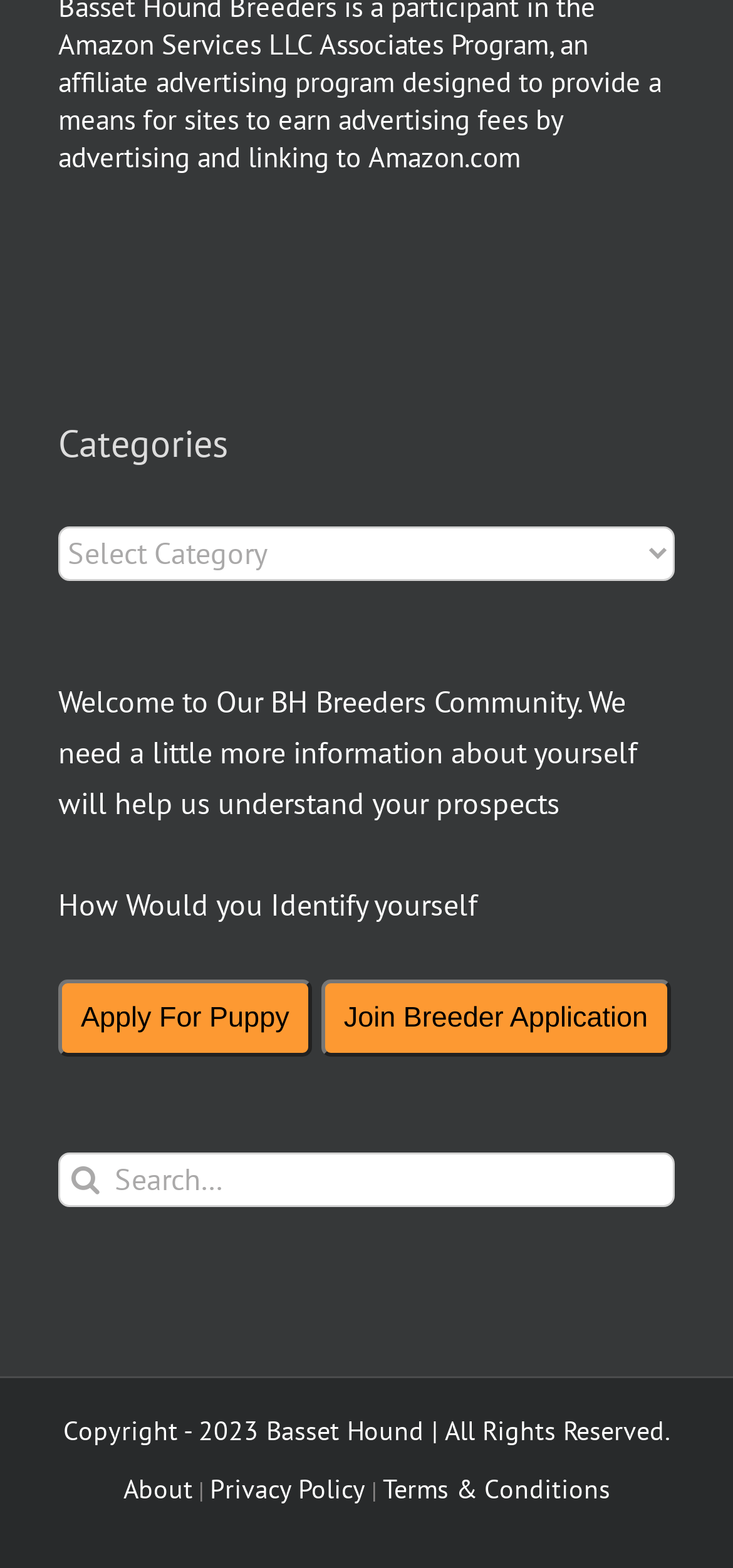Identify the bounding box coordinates of the section to be clicked to complete the task described by the following instruction: "Apply for a puppy". The coordinates should be four float numbers between 0 and 1, formatted as [left, top, right, bottom].

[0.079, 0.625, 0.425, 0.674]